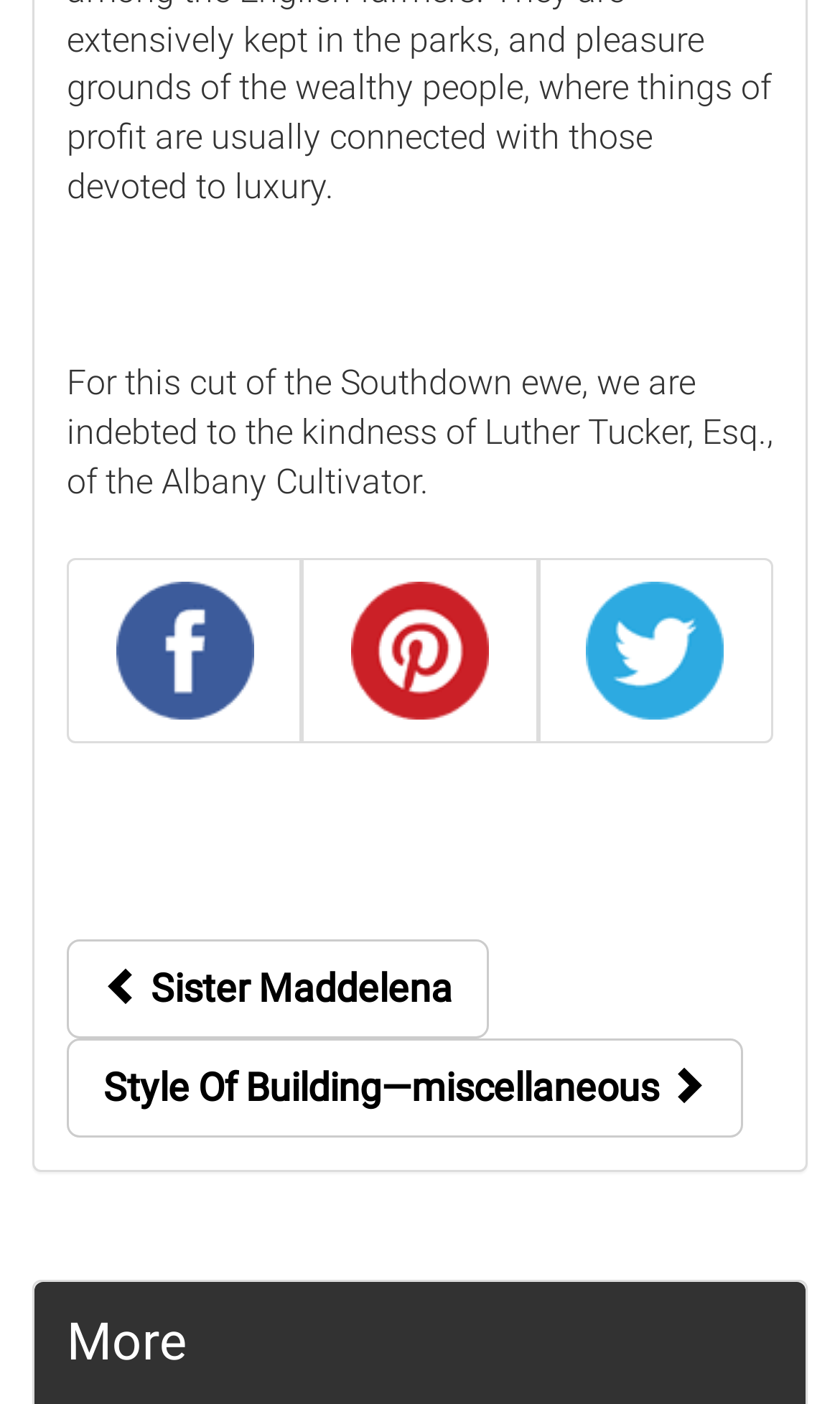Answer the following query concisely with a single word or phrase:
How many buttons are below the social media links?

2